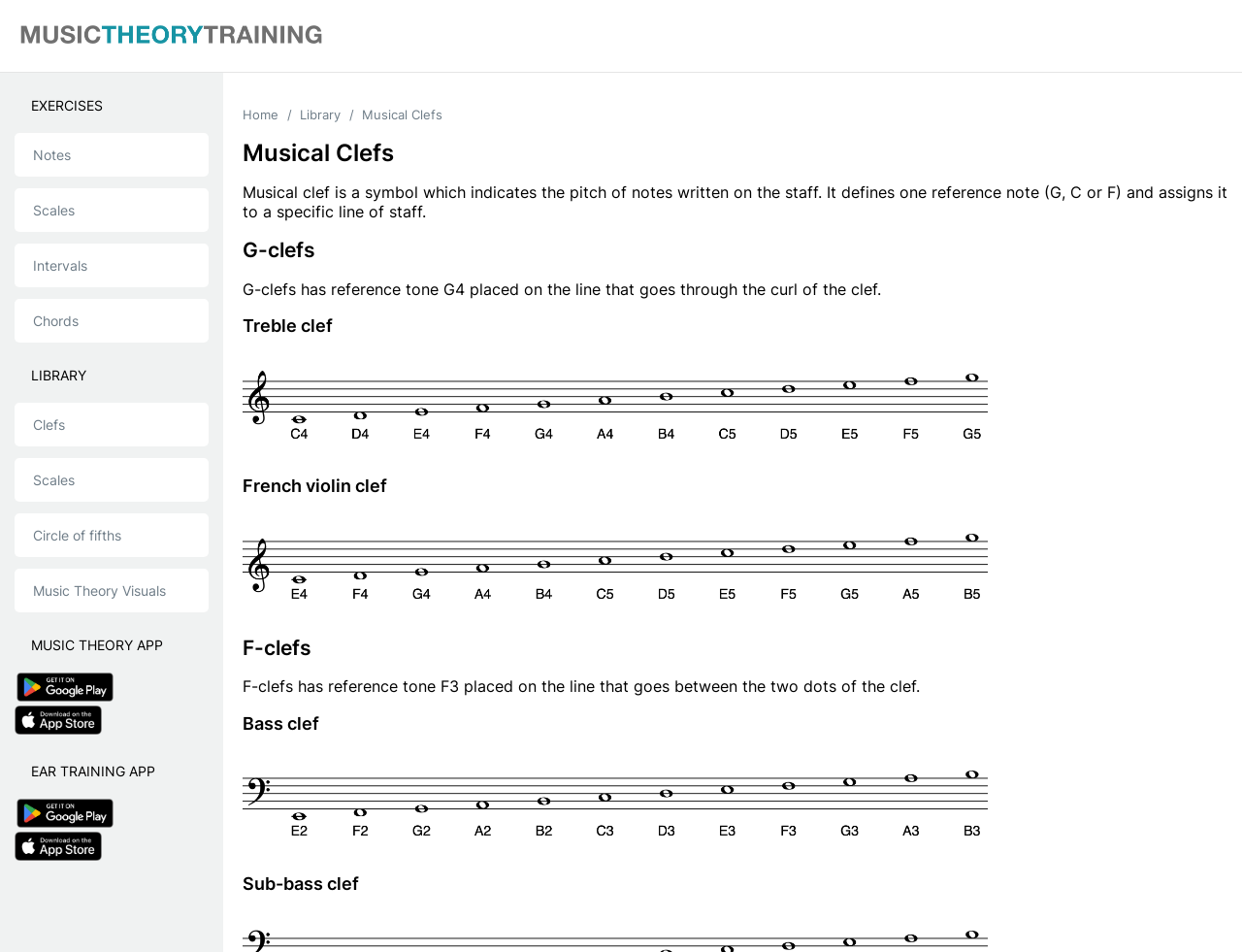Locate the bounding box coordinates of the clickable area needed to fulfill the instruction: "Click on the 'Home' link".

[0.195, 0.113, 0.224, 0.128]